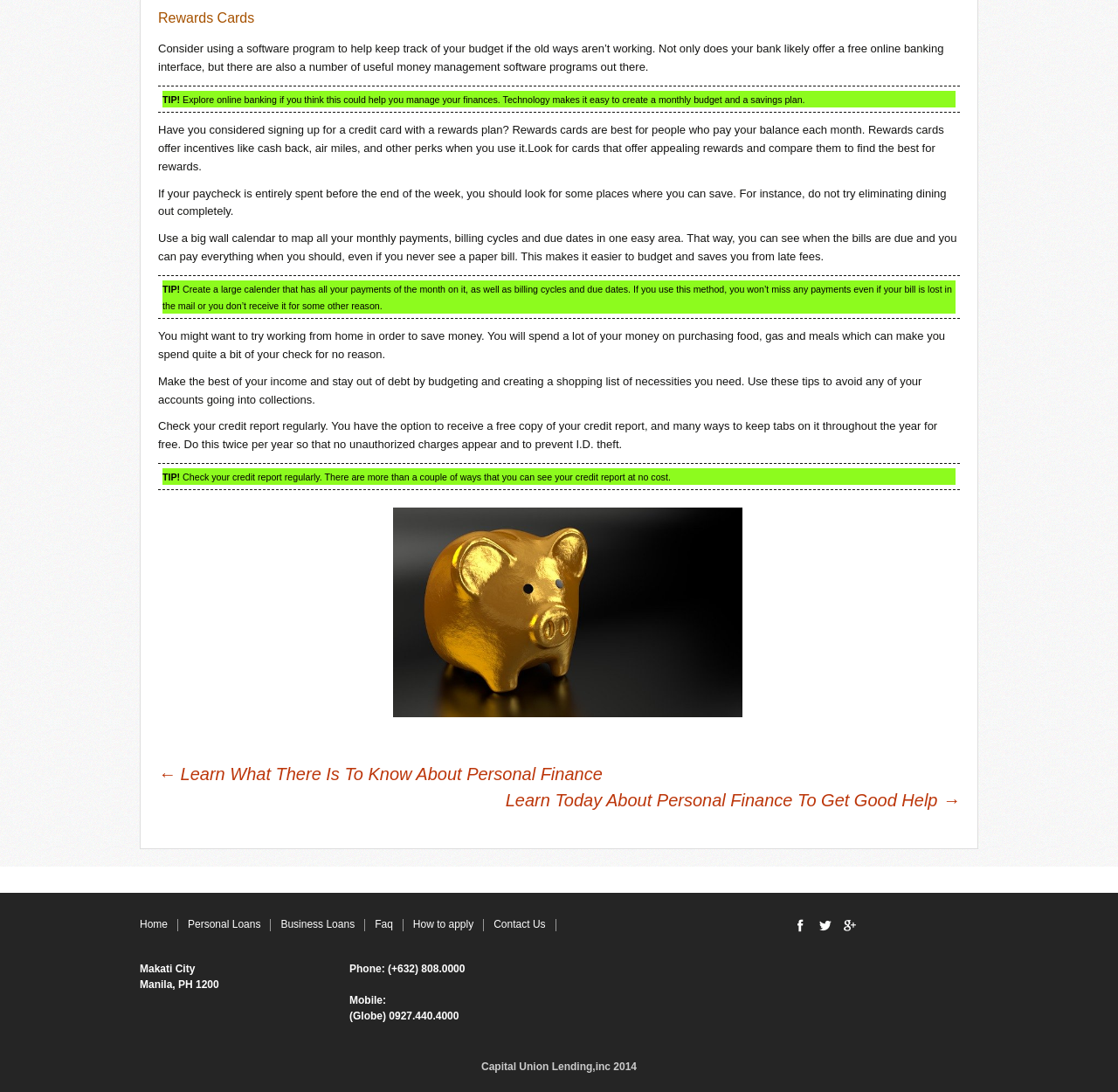Analyze the image and provide a detailed answer to the question: What is recommended for people who pay their balance in full each month?

According to the webpage, rewards cards are best for people who pay their balance in full each month, as they offer incentives like cash back, air miles, and other perks.